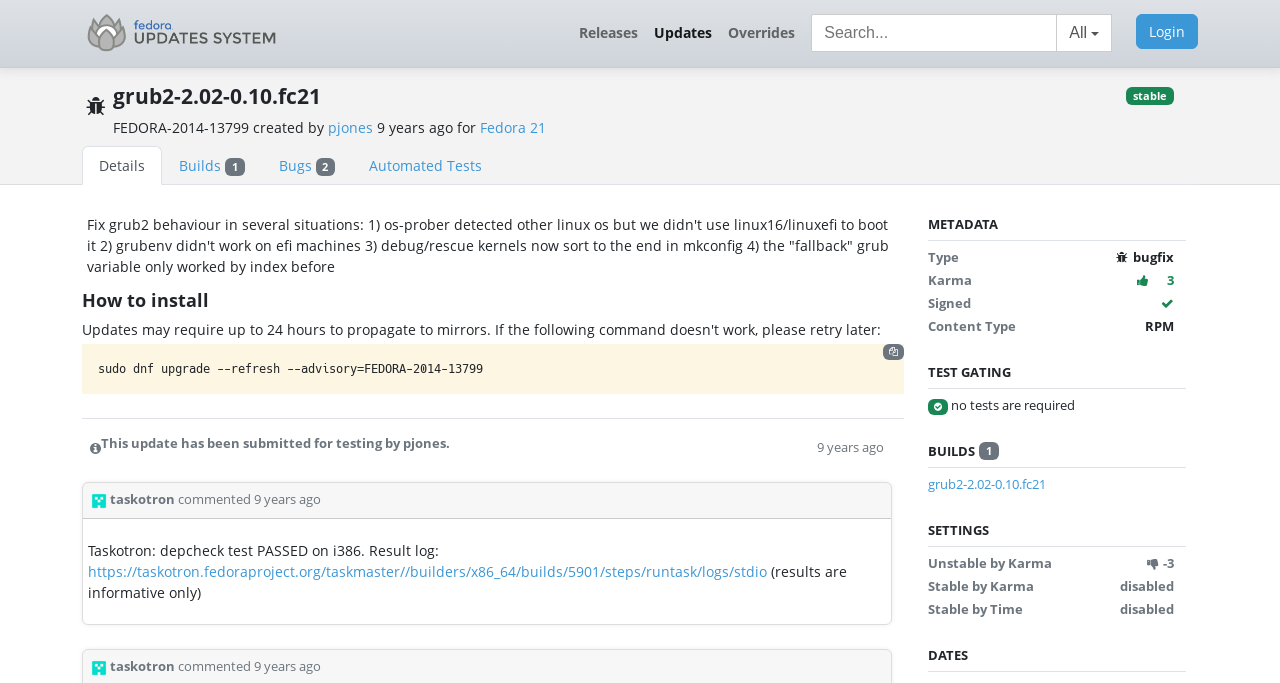Please answer the following question as detailed as possible based on the image: 
What is the current karma of the update?

I found the answer by looking at the StaticText element that says 'Karma' and the text following it, which says '3'. This indicates that the current karma of the update is 3.